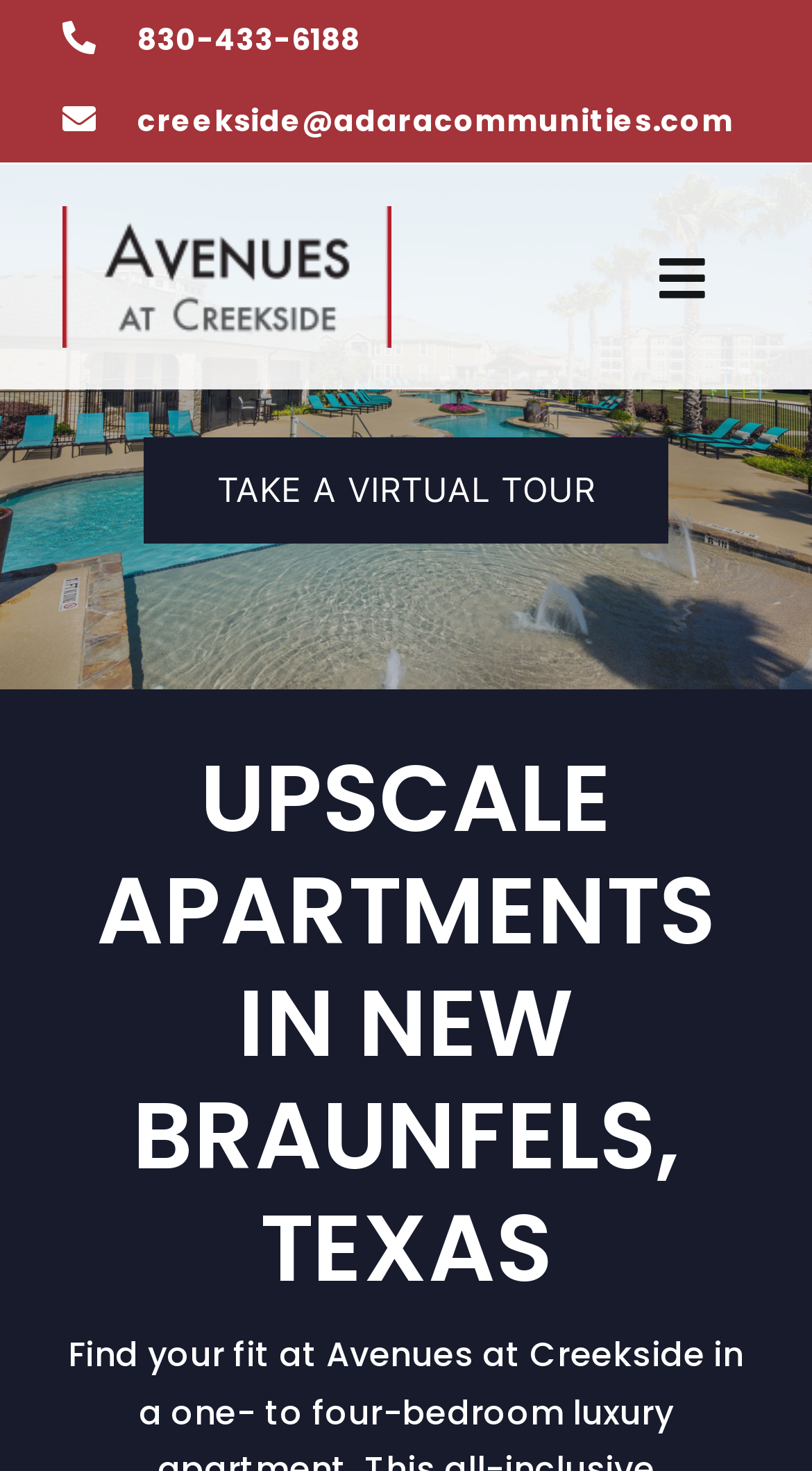What is the phone number to contact?
Please provide a detailed and comprehensive answer to the question.

I found the phone number by looking at the link element with the text '830-433-6188' which is located at the top of the page.